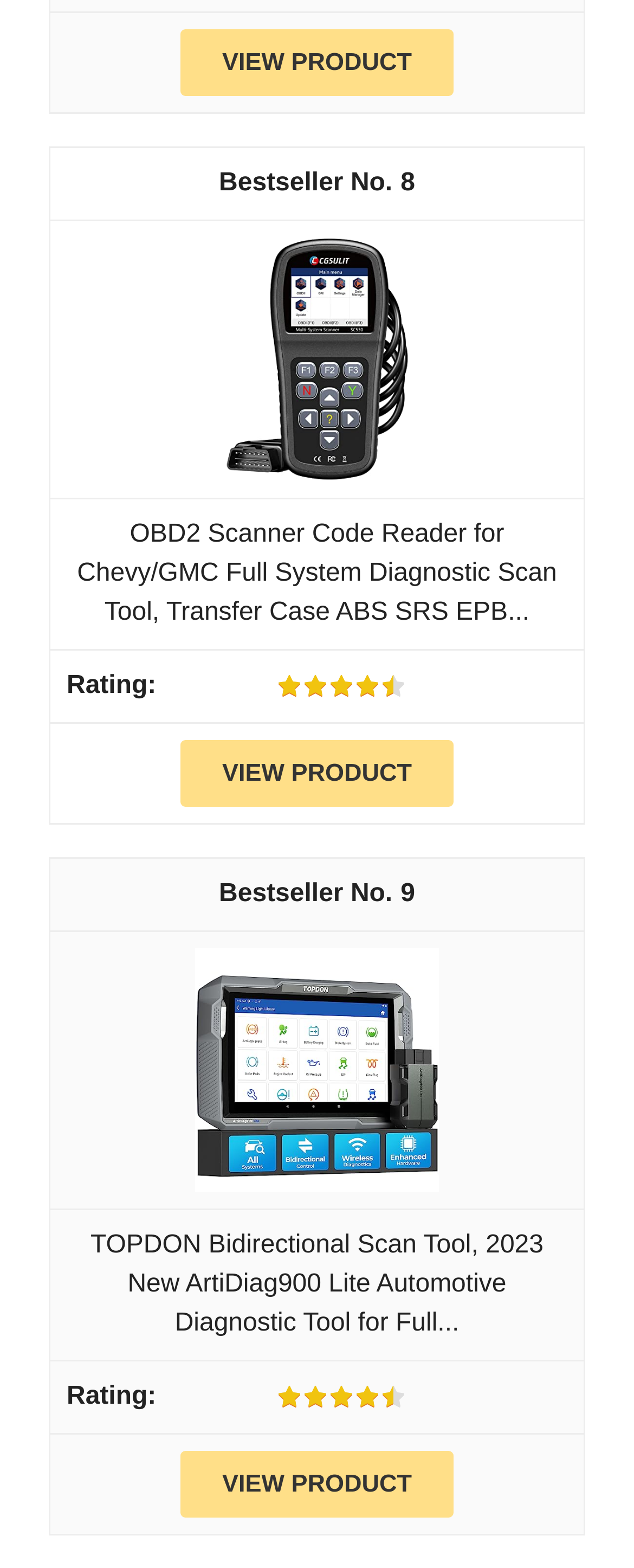What type of product is being sold? Examine the screenshot and reply using just one word or a brief phrase.

OBD2 Scanner